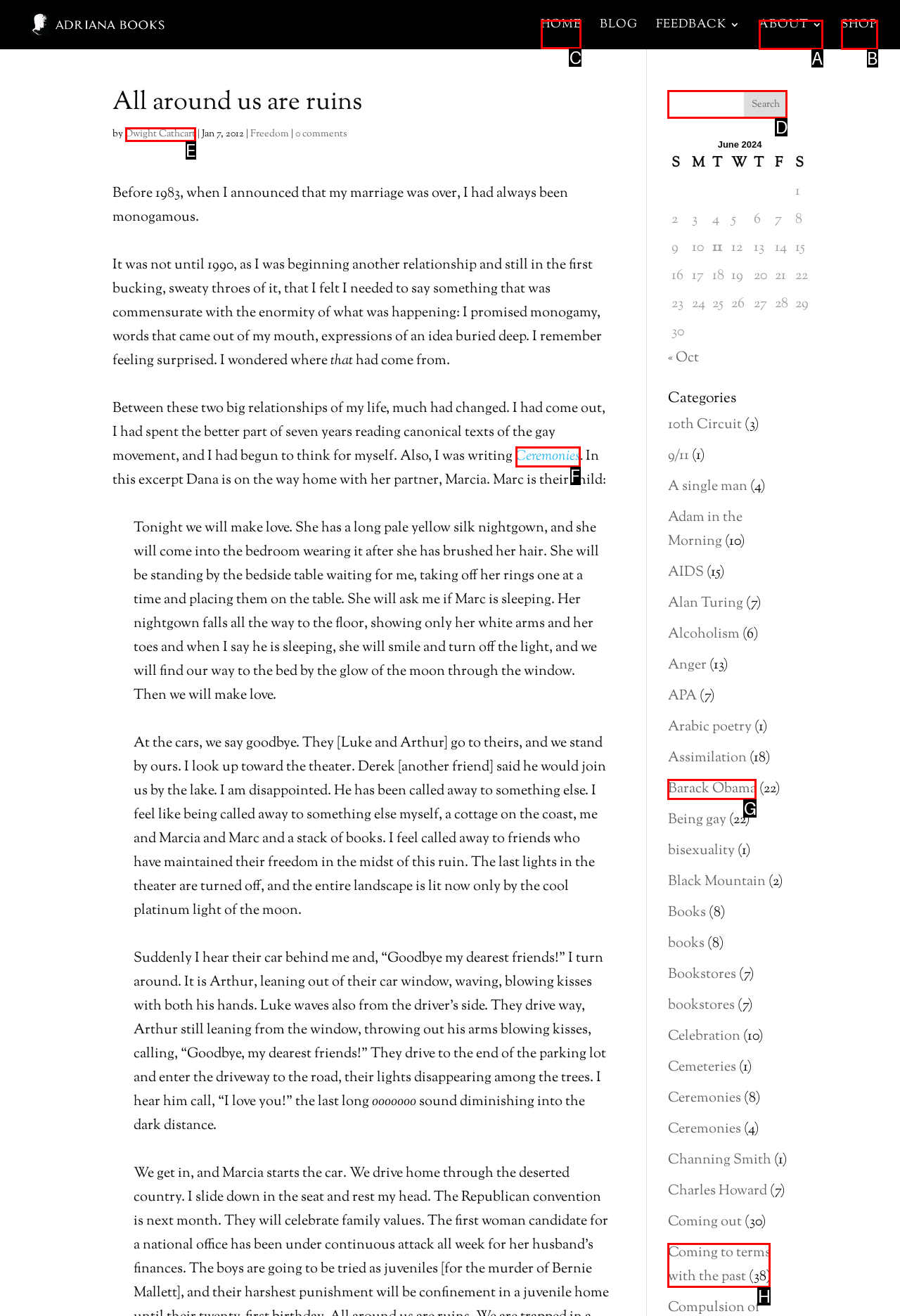Select the letter of the UI element that matches this task: Go to the HOME page
Provide the answer as the letter of the correct choice.

C